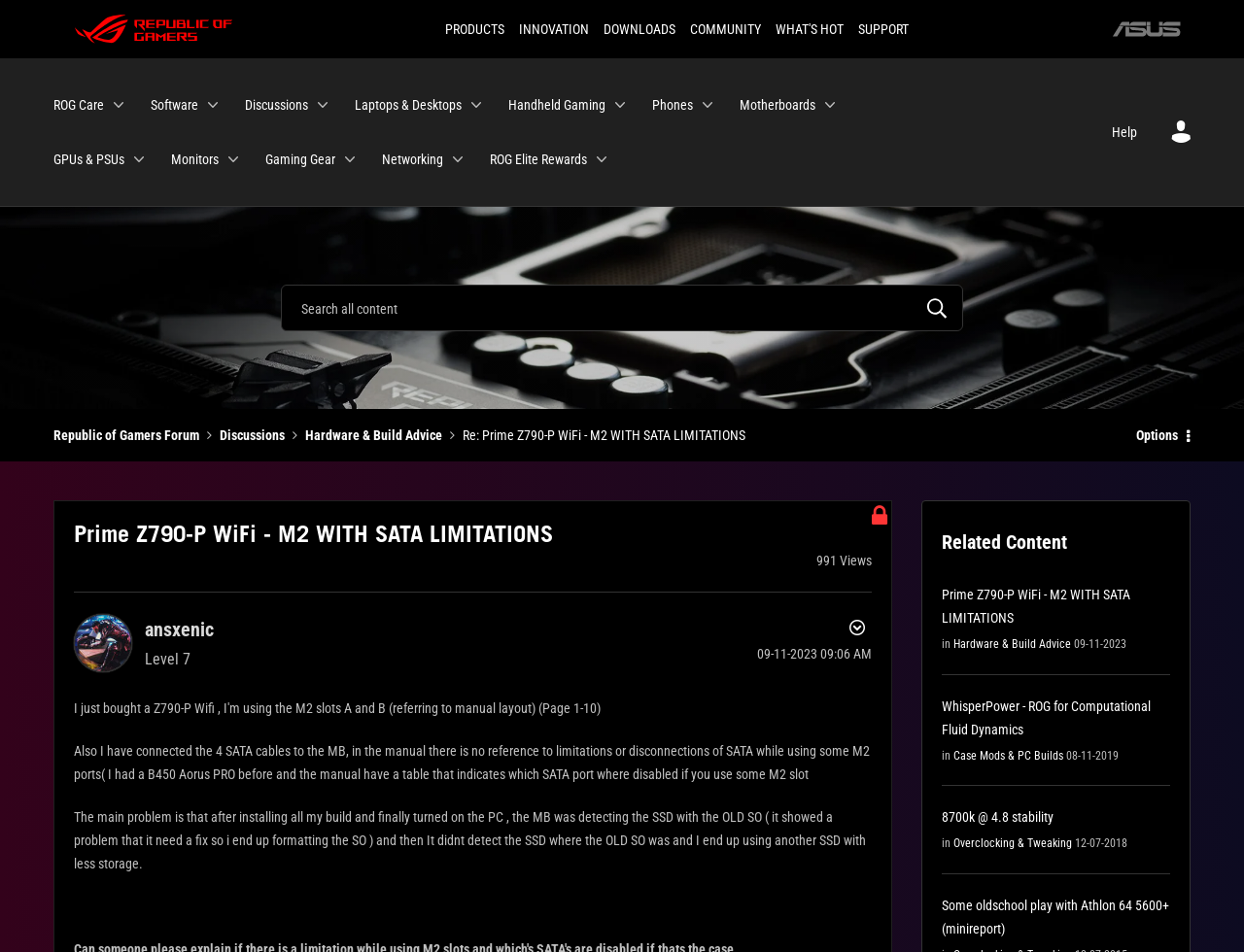Using floating point numbers between 0 and 1, provide the bounding box coordinates in the format (top-left x, top-left y, bottom-right x, bottom-right y). Locate the UI element described here: Power & protection Gadgets

[0.588, 0.267, 0.731, 0.295]